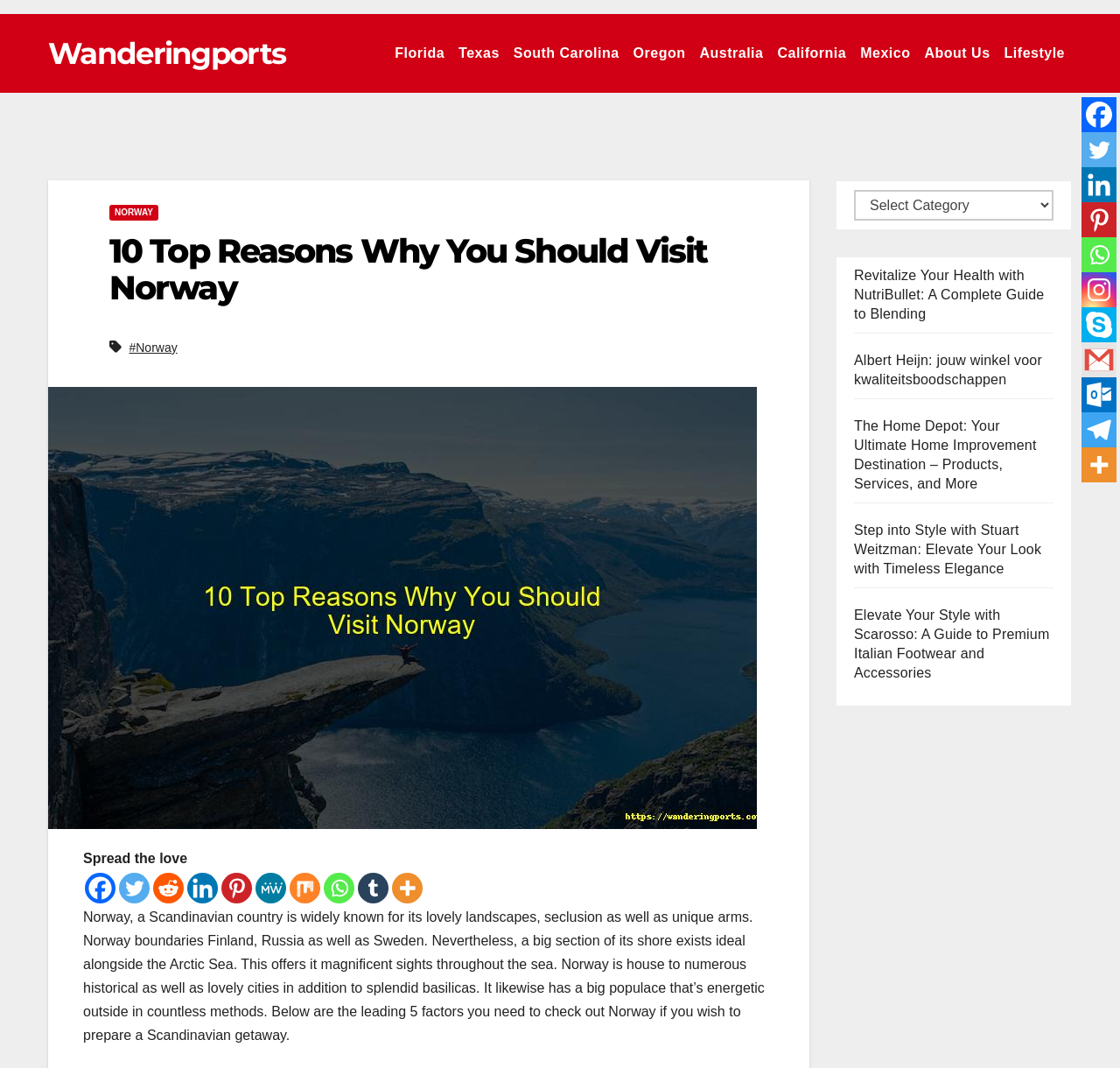What is the topic of the article?
Answer the question with as much detail as possible.

The article is describing the top reasons to visit Norway, highlighting its lovely landscapes, seclusion, unique arms, and other attractions.